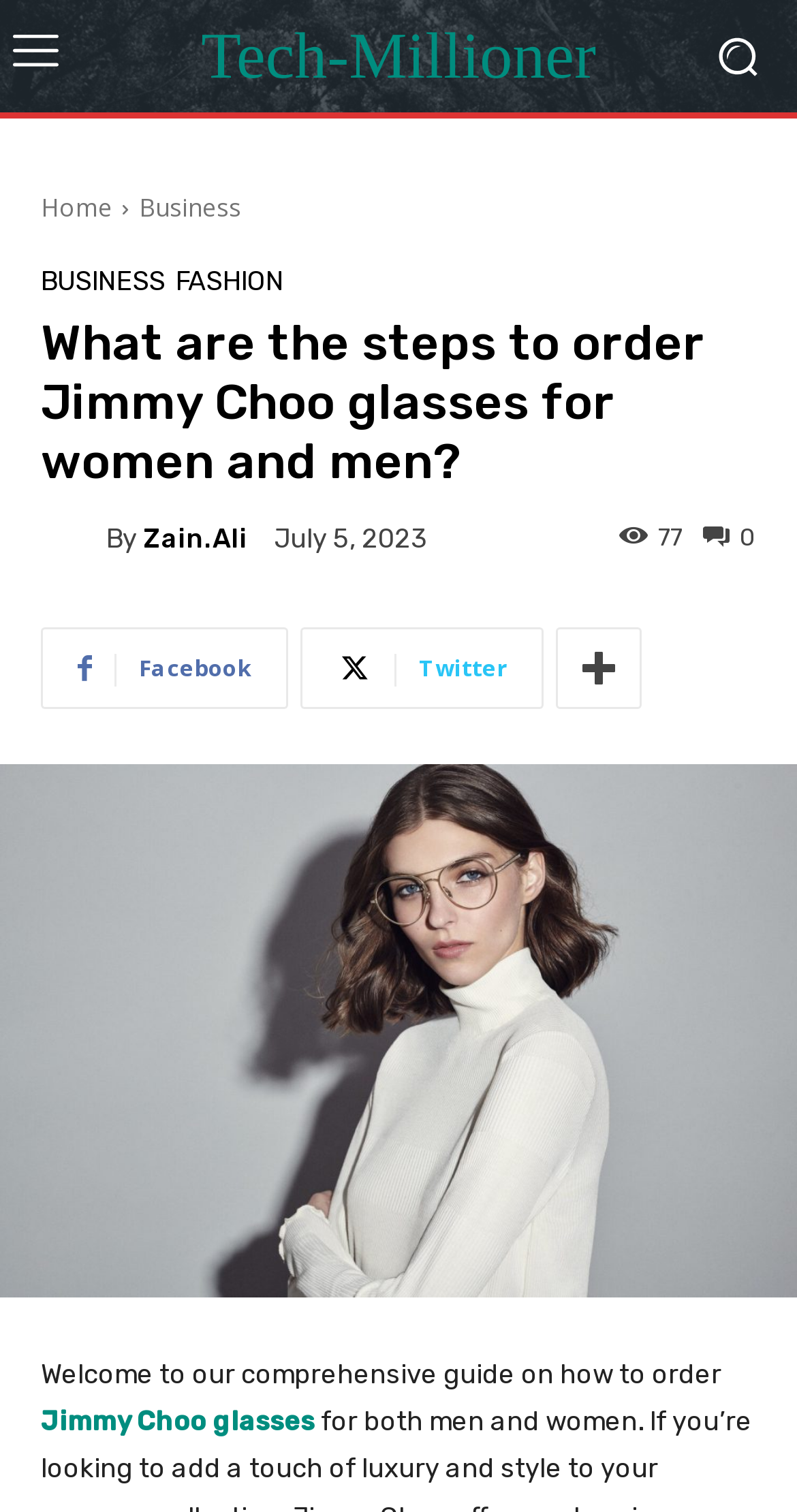Please determine the bounding box coordinates of the element to click on in order to accomplish the following task: "Buy Jimmy Choo glasses frames". Ensure the coordinates are four float numbers ranging from 0 to 1, i.e., [left, top, right, bottom].

[0.0, 0.506, 1.0, 0.857]